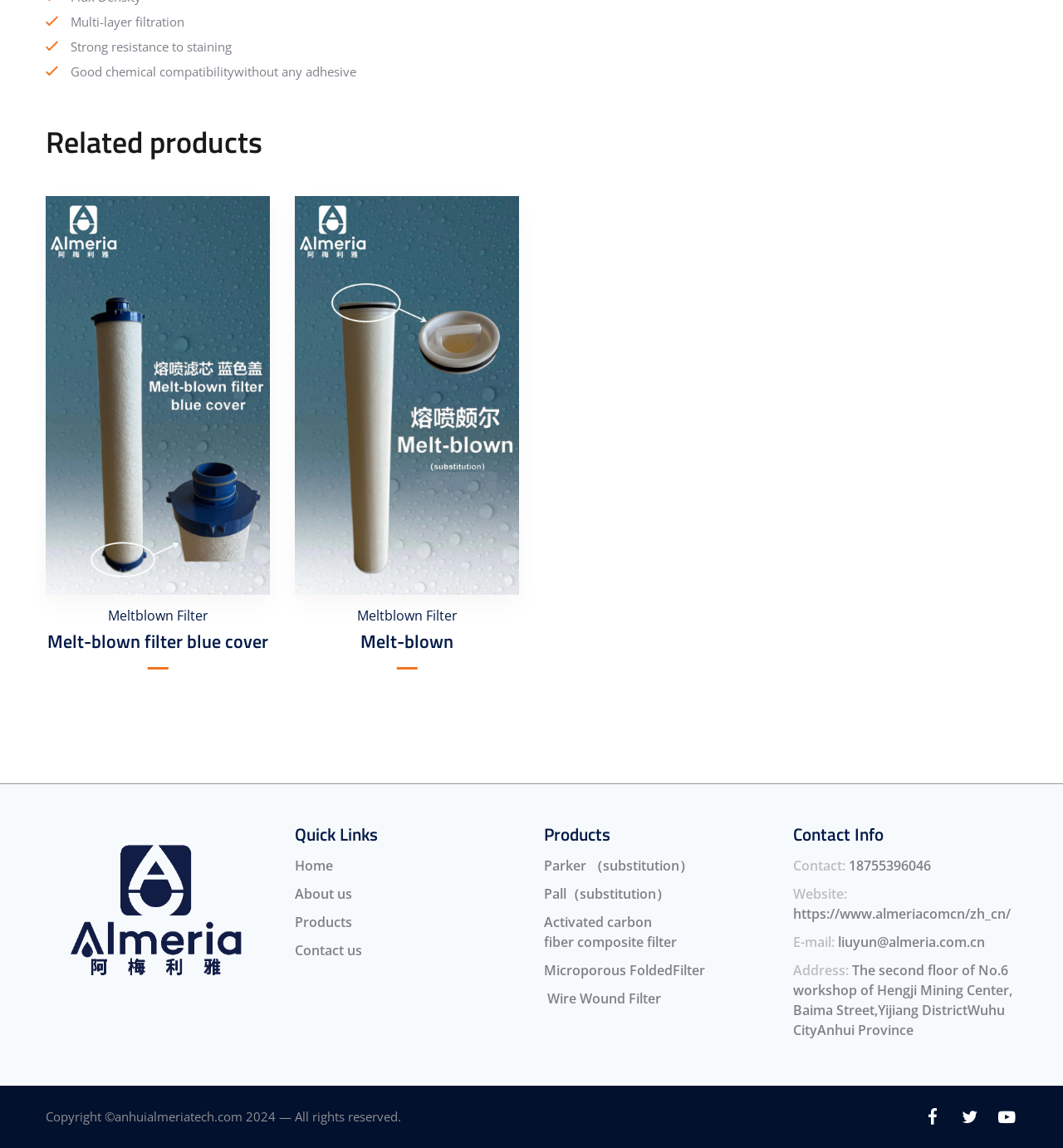Predict the bounding box coordinates of the UI element that matches this description: "Wire Wound Filter". The coordinates should be in the format [left, top, right, bottom] with each value between 0 and 1.

[0.512, 0.862, 0.622, 0.878]